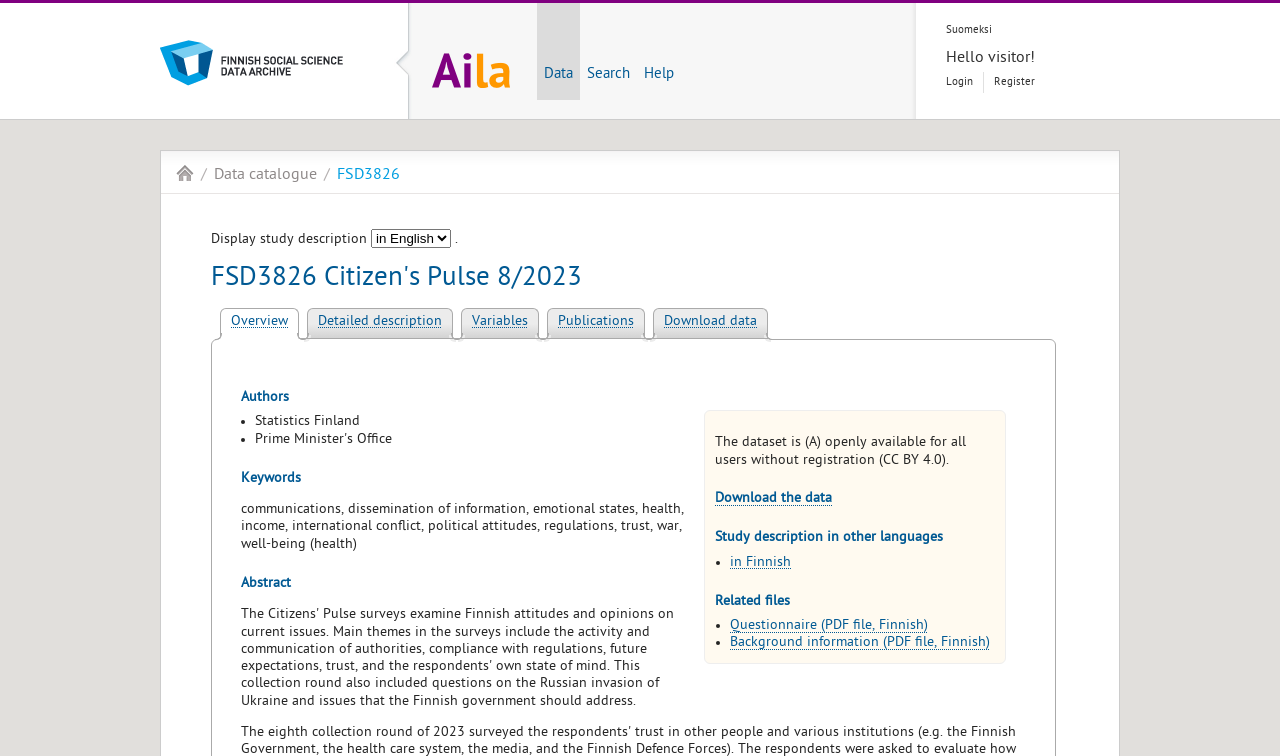Provide a short answer using a single word or phrase for the following question: 
What is the language of the study description?

Finnish